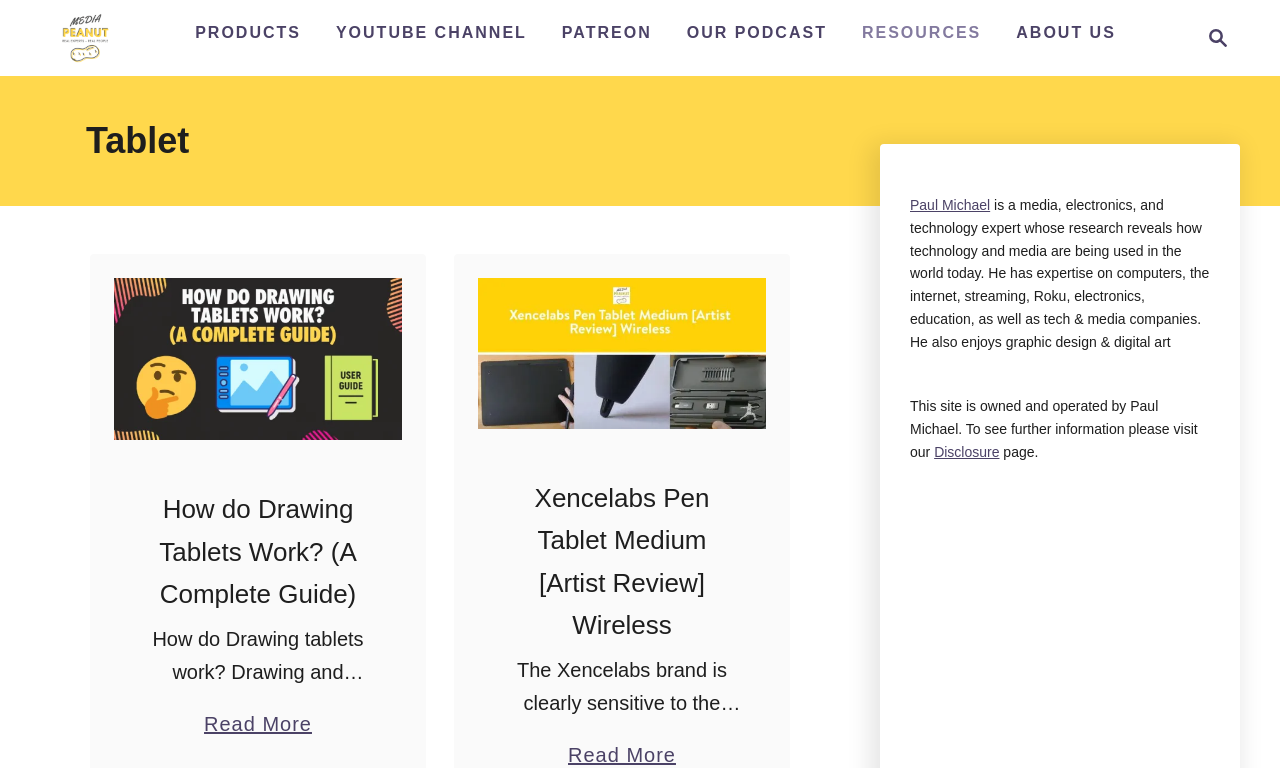Ascertain the bounding box coordinates for the UI element detailed here: "Search Magnifying Glass". The coordinates should be provided as [left, top, right, bottom] with each value being a float between 0 and 1.

[0.927, 0.013, 0.969, 0.086]